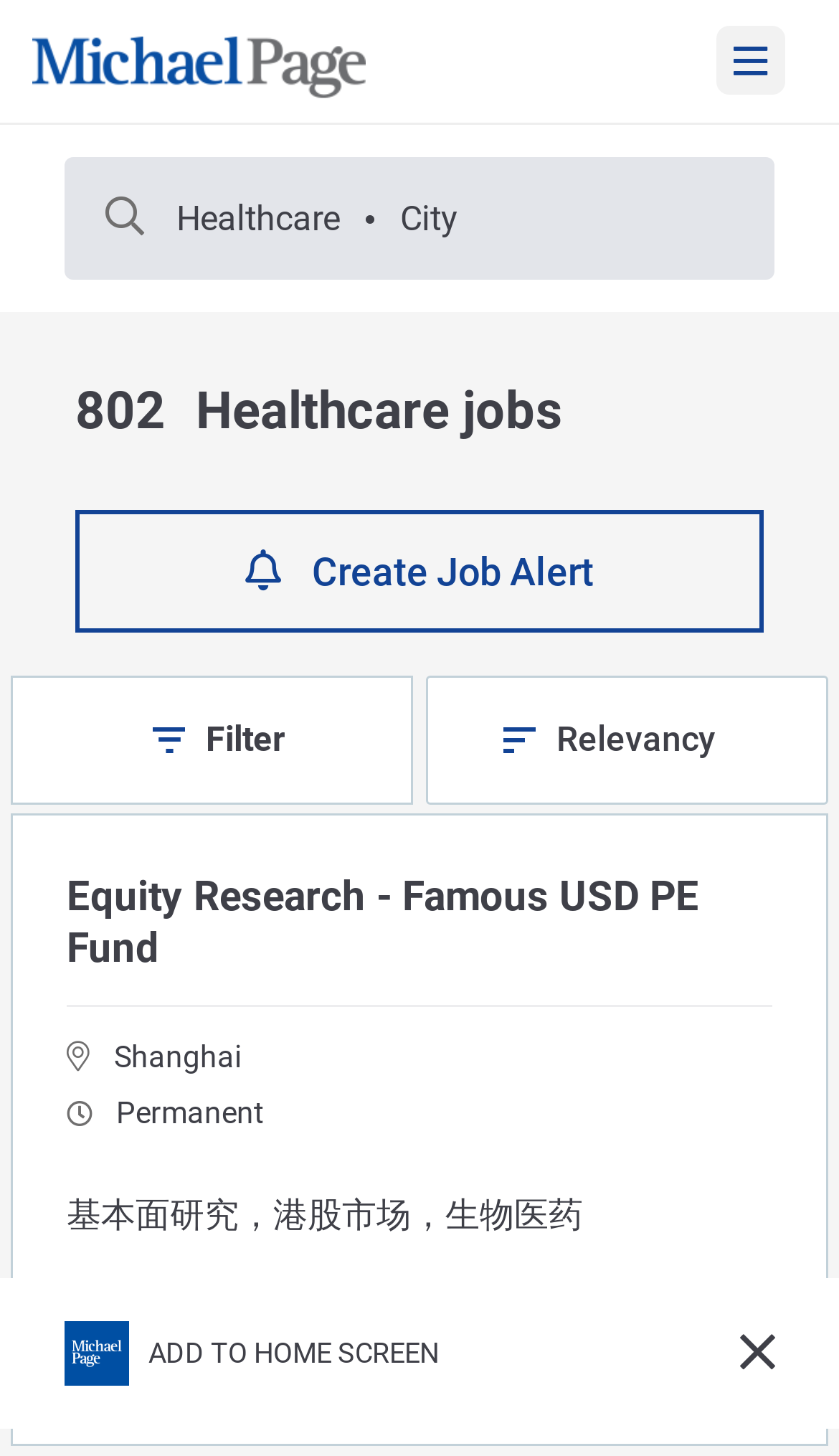What is the type of job posting?
Analyze the image and provide a thorough answer to the question.

I found the type of job posting by looking at the StaticText element with the text 'Permanent' which is a child element of the job posting section.